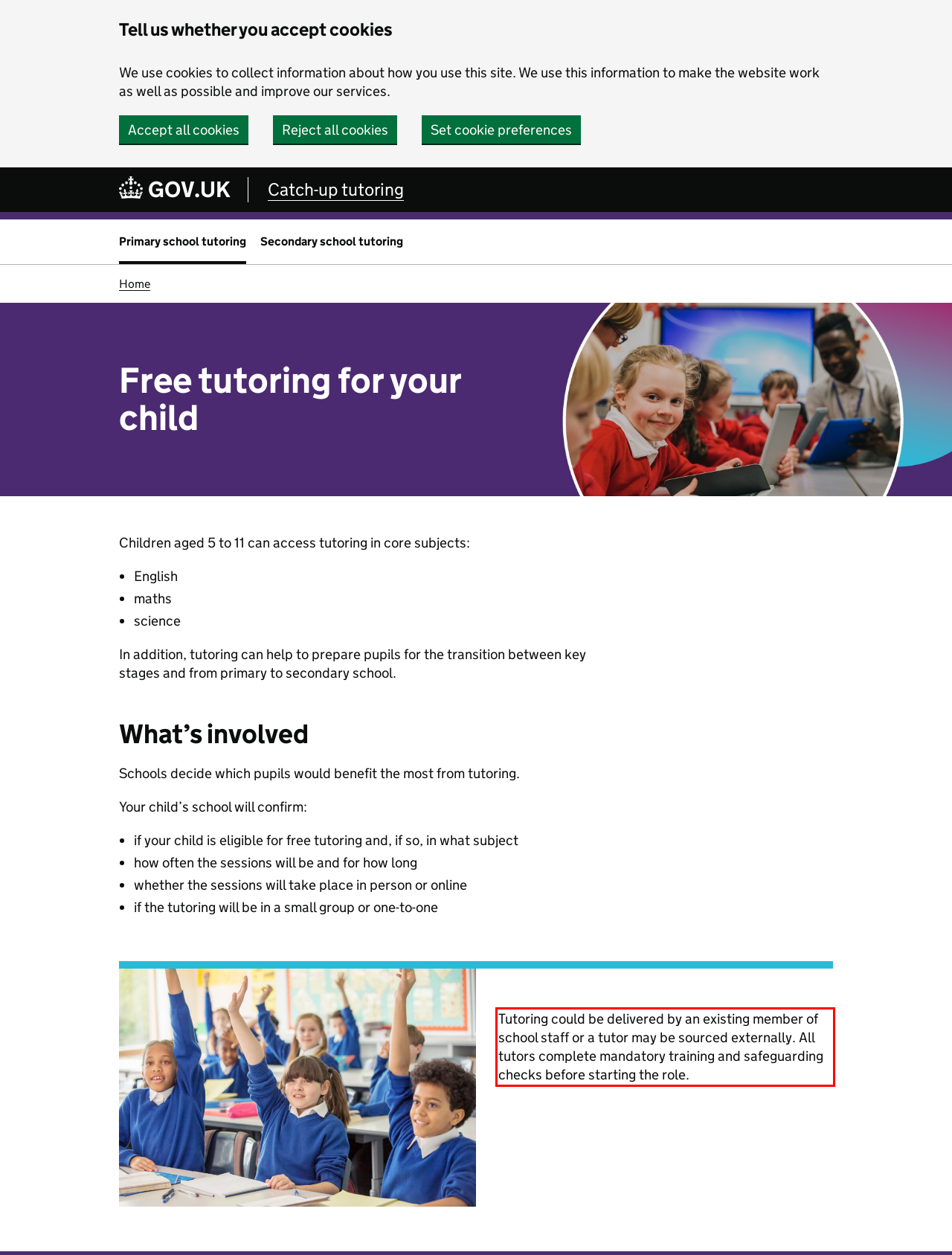By examining the provided screenshot of a webpage, recognize the text within the red bounding box and generate its text content.

Tutoring could be delivered by an existing member of school staff or a tutor may be sourced externally. All tutors complete mandatory training and safeguarding checks before starting the role.